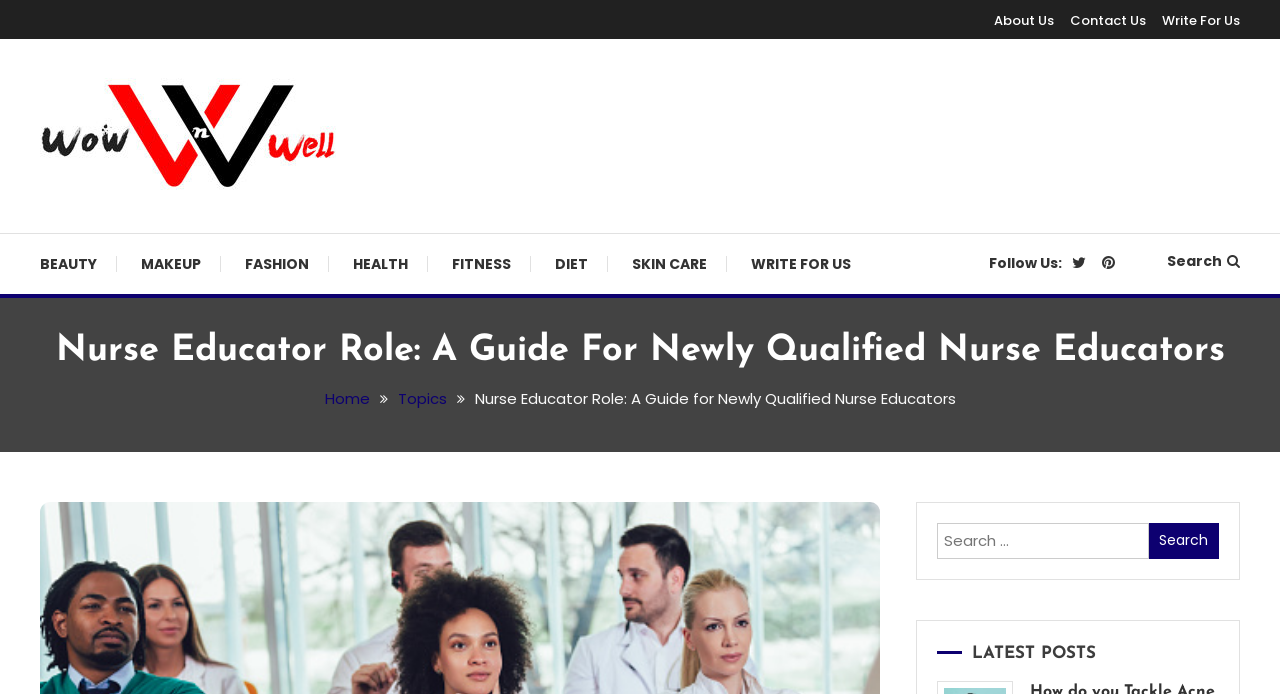Please specify the coordinates of the bounding box for the element that should be clicked to carry out this instruction: "Read the latest posts". The coordinates must be four float numbers between 0 and 1, formatted as [left, top, right, bottom].

[0.732, 0.924, 0.952, 0.96]